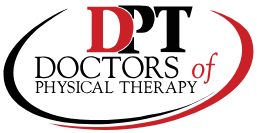Provide a comprehensive description of the image.

The image features the logo of "Doctors of Physical Therapy," prominently displaying the acronym "DPT" in bold red and black letters. Beneath the acronym, the full name "DOCTORS of PHYSICAL THERAPY" is elegantly inscribed, emphasizing the professionalism and specialty of the organization. The logo is designed with a dynamic, flowing graphics element encircling the text, suggesting movement and rehabilitation—key aspects of physical therapy. This visual representation aligns with the company's commitment to providing individualized care in the field of physical therapy, making it easily recognizable and memorable.